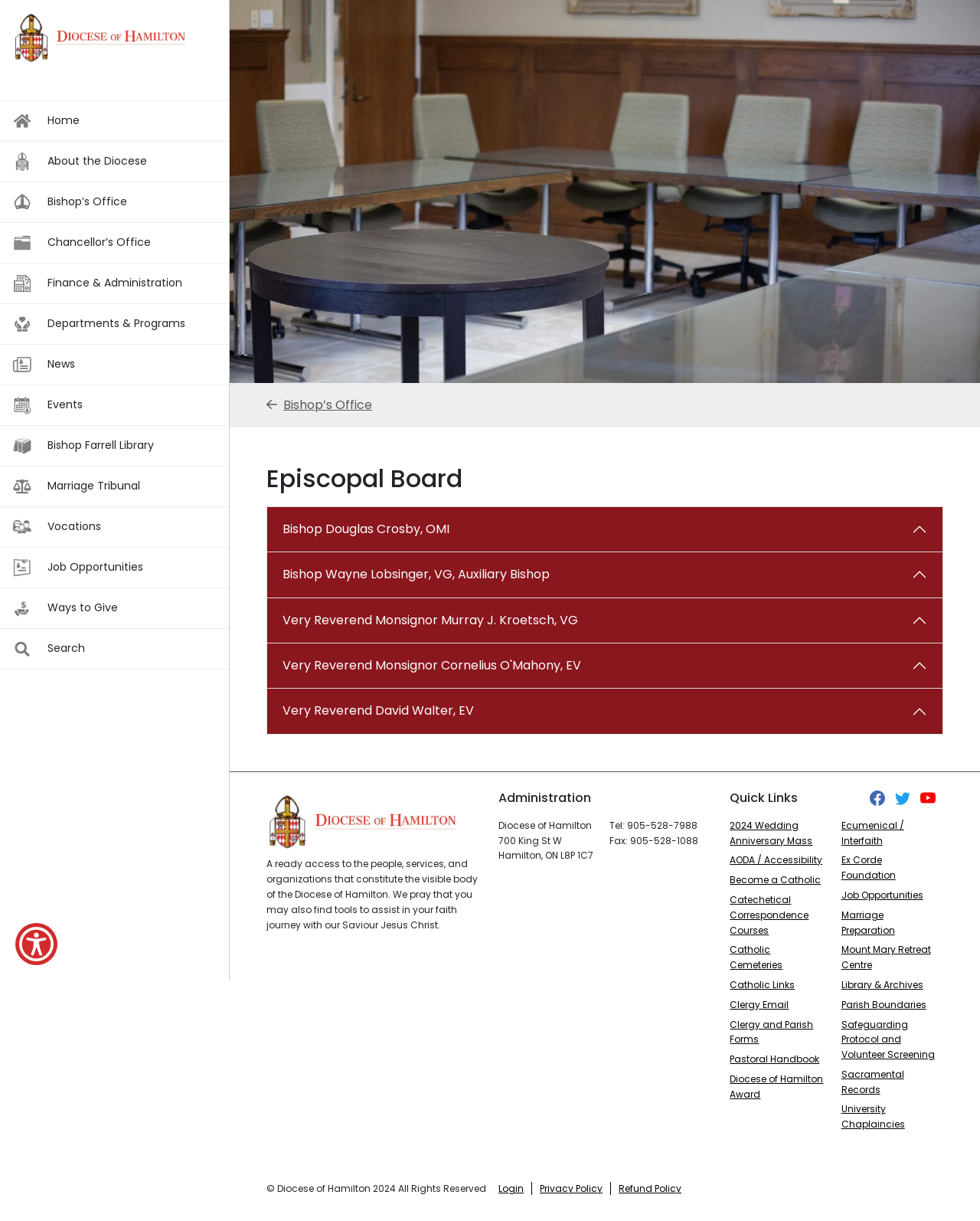Can you pinpoint the bounding box coordinates for the clickable element required for this instruction: "Check the 'Episcopal Board' information"? The coordinates should be four float numbers between 0 and 1, i.e., [left, top, right, bottom].

[0.272, 0.38, 0.962, 0.405]